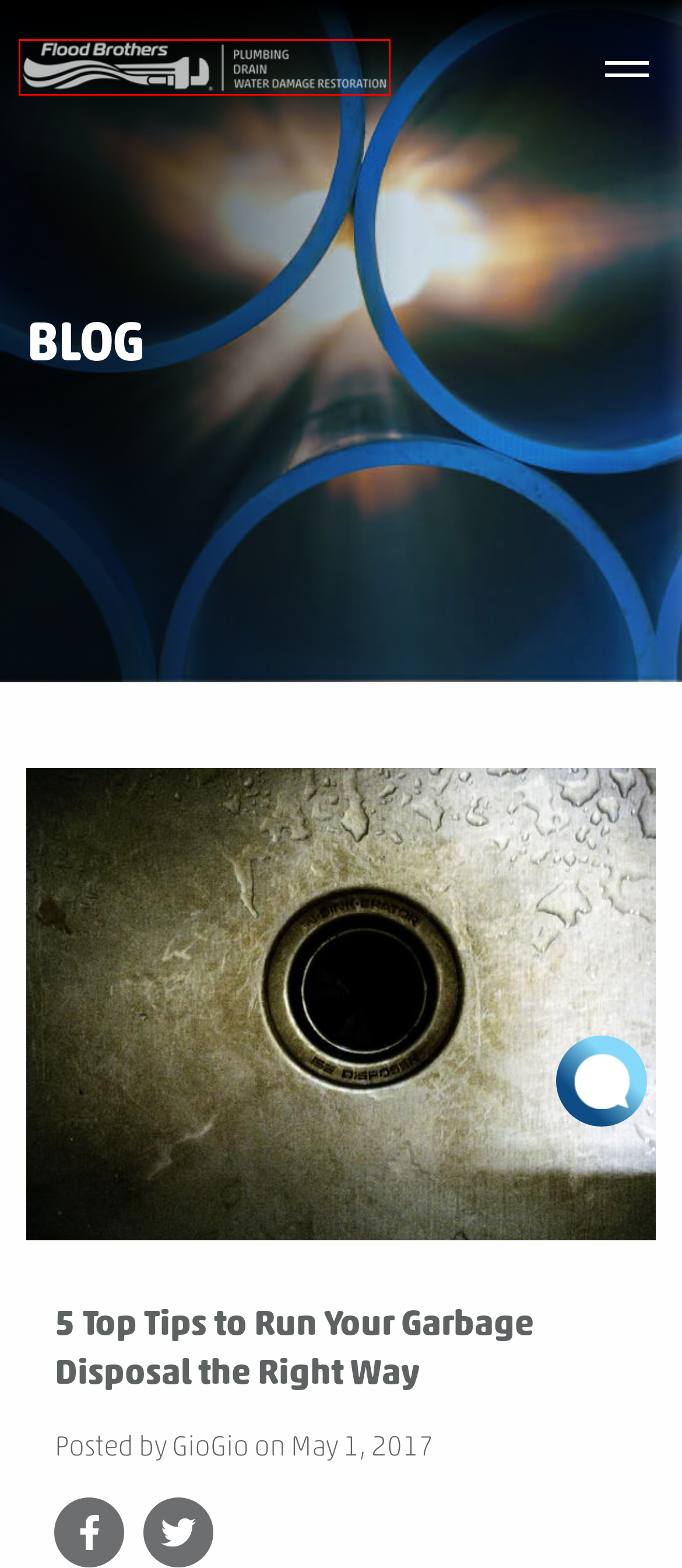Review the screenshot of a webpage containing a red bounding box around an element. Select the description that best matches the new webpage after clicking the highlighted element. The options are:
A. Home - Flood Brothers Plumbing
B. Does Homeowners Insurance Cover Slab Leak Repair? A Detailed Guide - Flood Brothers Plumbing
C. Contact Us - Flood Brothers Plumbing
D. Commercial Plumbing - Flood Brothers Plumbing
E. Blog - Flood Brothers Plumbing
F. How to Fix a Leaky Faucet - Flood Brothers Plumbing
G. Sewer and Drain - Flood Brothers Plumbing
H. Privacy Policy - Flood Brothers Plumbing

A